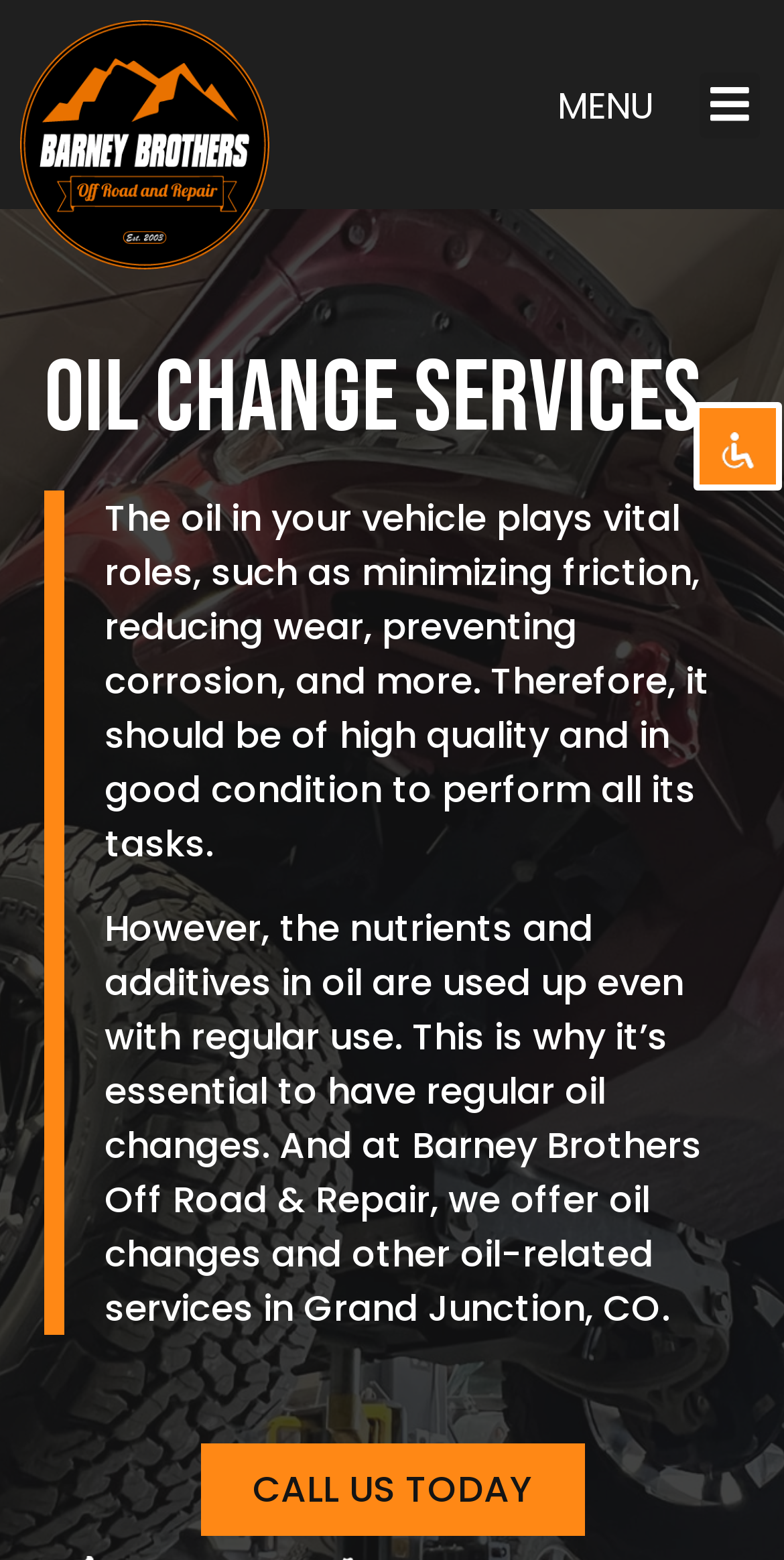Explain the contents of the webpage comprehensively.

The webpage is about oil change services offered by Barney Brothers Off Road & Repair in Grand Junction, CO. At the top left, there is a link, and next to it, a "MENU" text is displayed. A "Menu Toggle" button is located at the top right corner. 

Below the menu section, a heading "OIL CHANGE SERVICES" is prominently displayed. Underneath the heading, there are two paragraphs of text that explain the importance of oil in vehicles and the need for regular oil changes. The text also mentions that Barney Brothers Off Road & Repair offers oil changes and other oil-related services in Grand Junction, CO.

A "CALL US TODAY" link is positioned at the bottom of the page. At the top right corner, there is an "Accessibility Icon" button, accompanied by an image of the same icon. A "Close the accessibility toolbar" button is hidden from view. There is also a hidden link on the page.